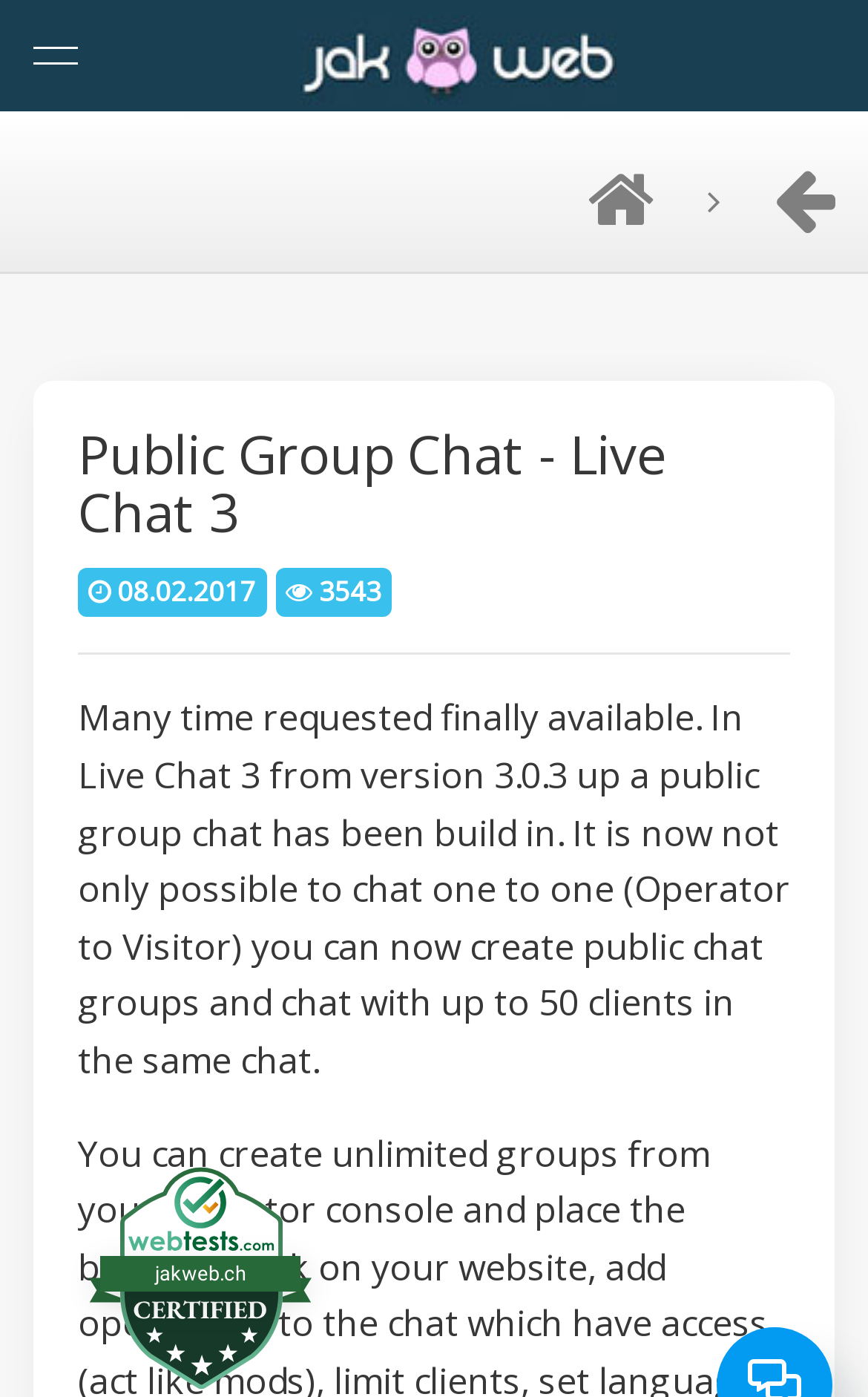Locate the bounding box coordinates of the clickable region to complete the following instruction: "visit zipp.chat."

[0.037, 0.124, 0.963, 0.218]